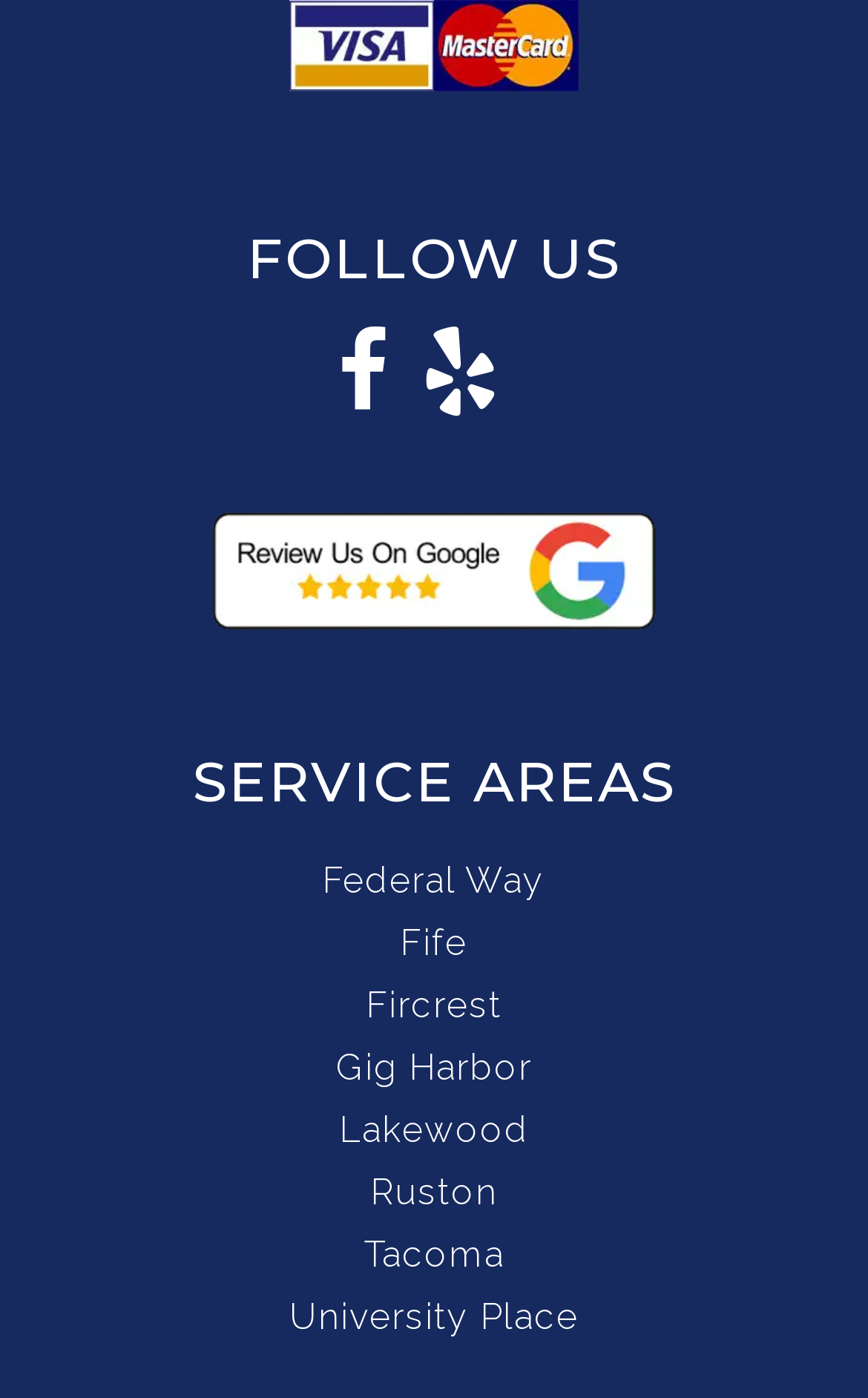Highlight the bounding box coordinates of the element that should be clicked to carry out the following instruction: "Select Education link". The coordinates must be given as four float numbers ranging from 0 to 1, i.e., [left, top, right, bottom].

None